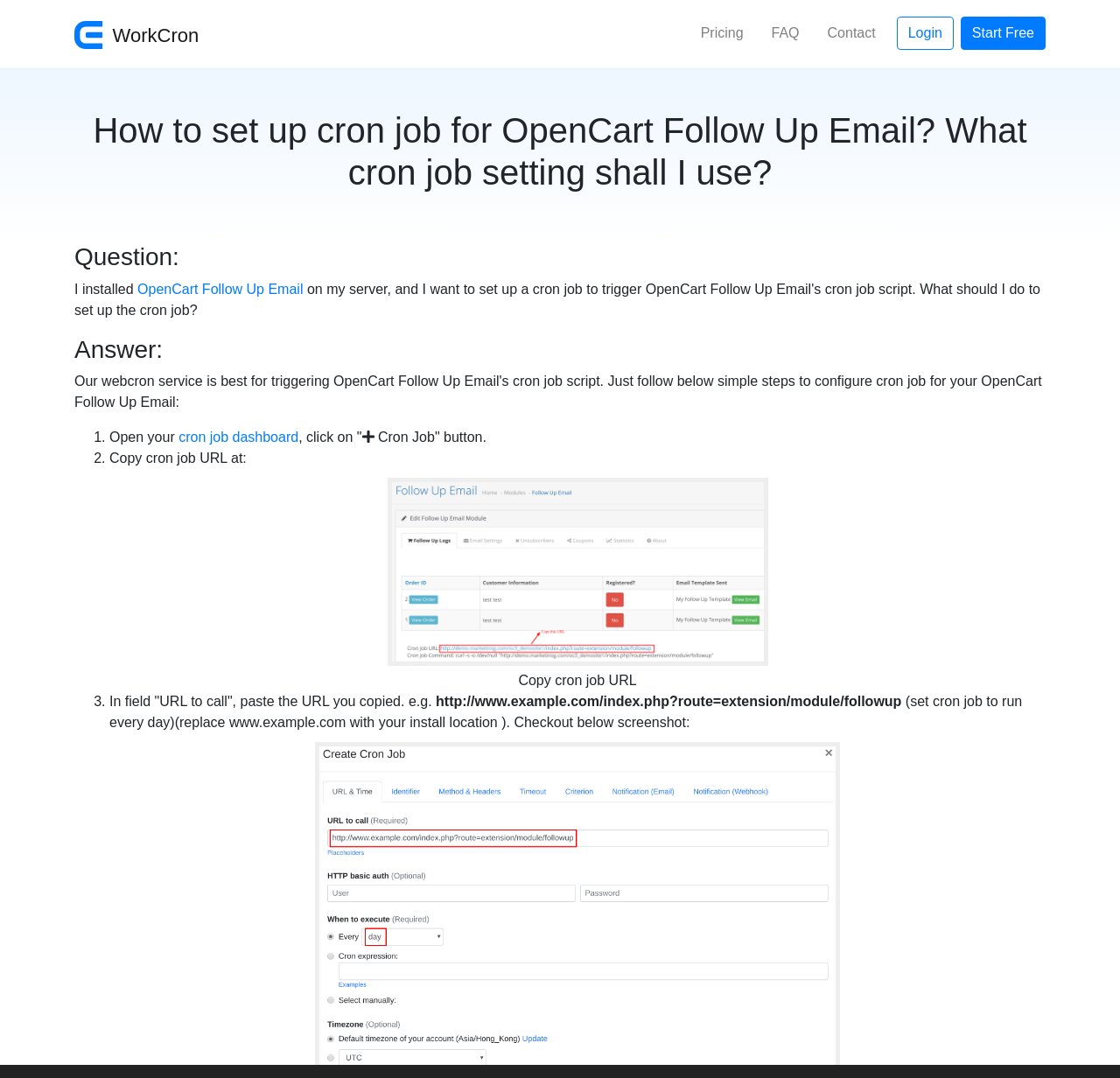Provide the bounding box coordinates for the UI element that is described as: "FAQ".

[0.676, 0.015, 0.726, 0.047]